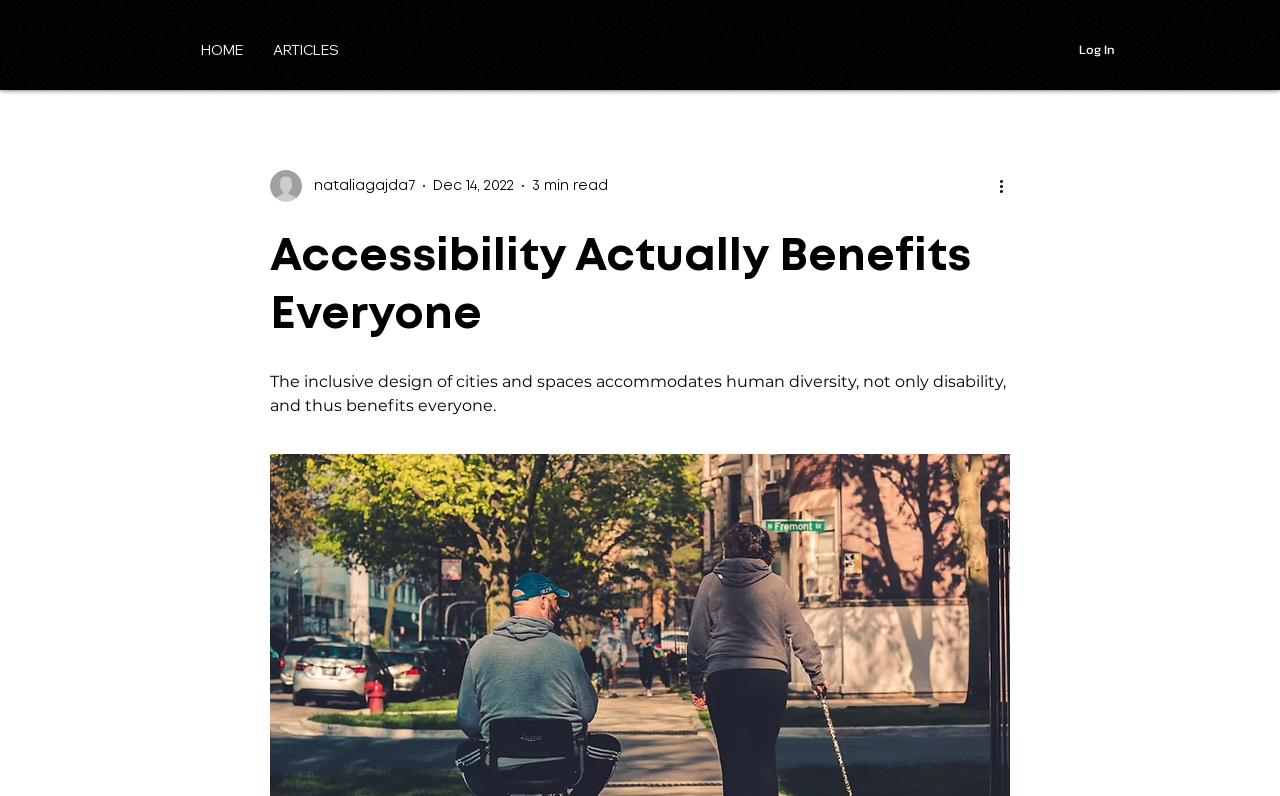Locate the bounding box of the UI element described by: "Darters" in the given webpage screenshot.

None